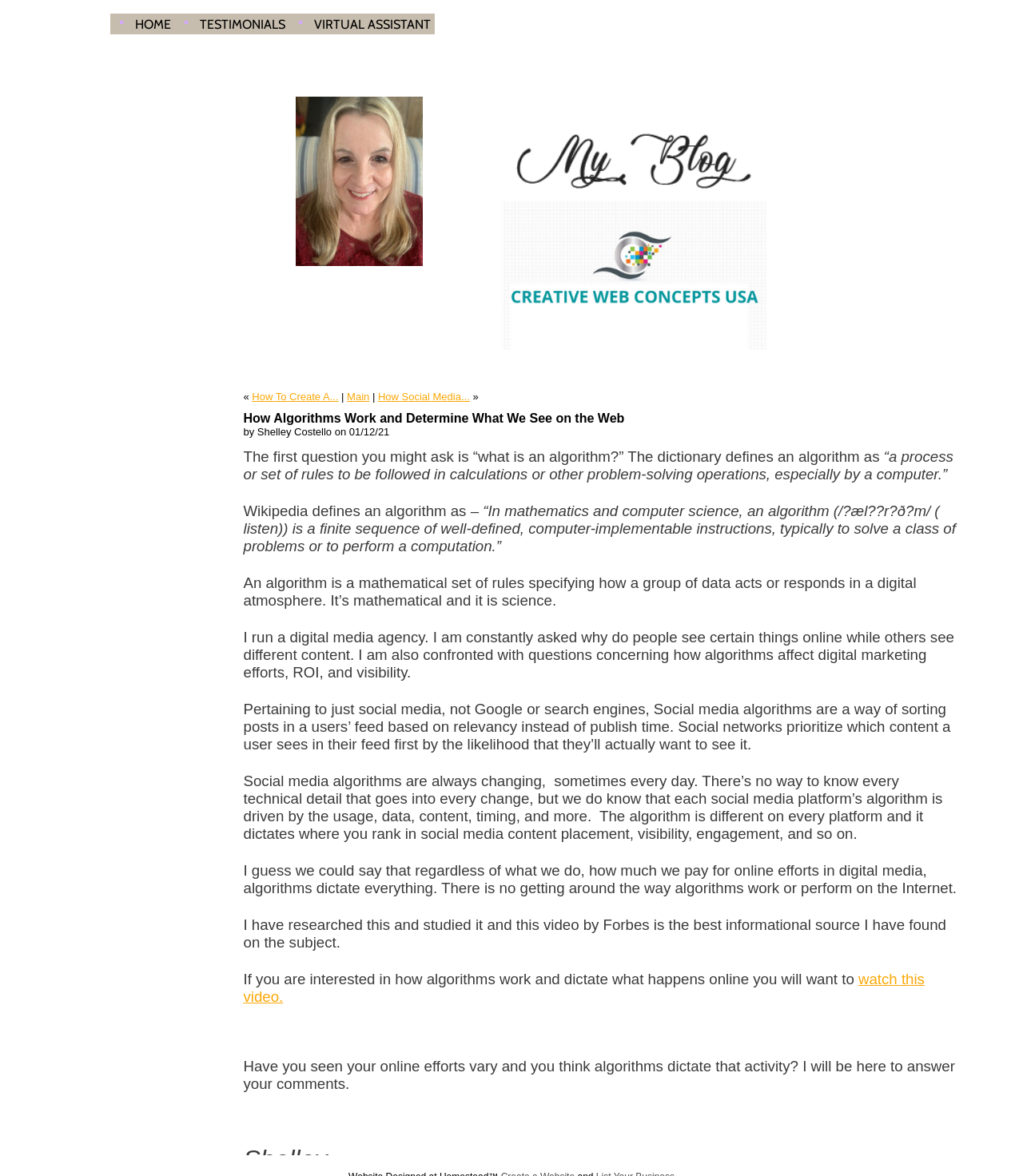Determine the bounding box coordinates for the HTML element described here: "VIRTUAL ASSISTANT".

[0.282, 0.012, 0.425, 0.029]